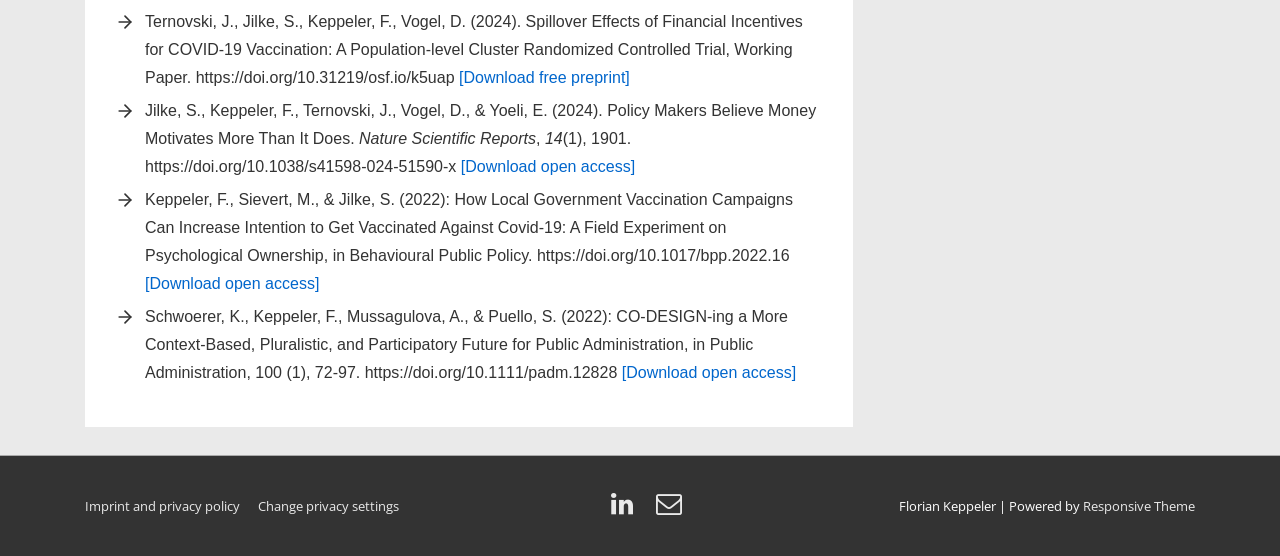How many publications are listed? Using the information from the screenshot, answer with a single word or phrase.

4